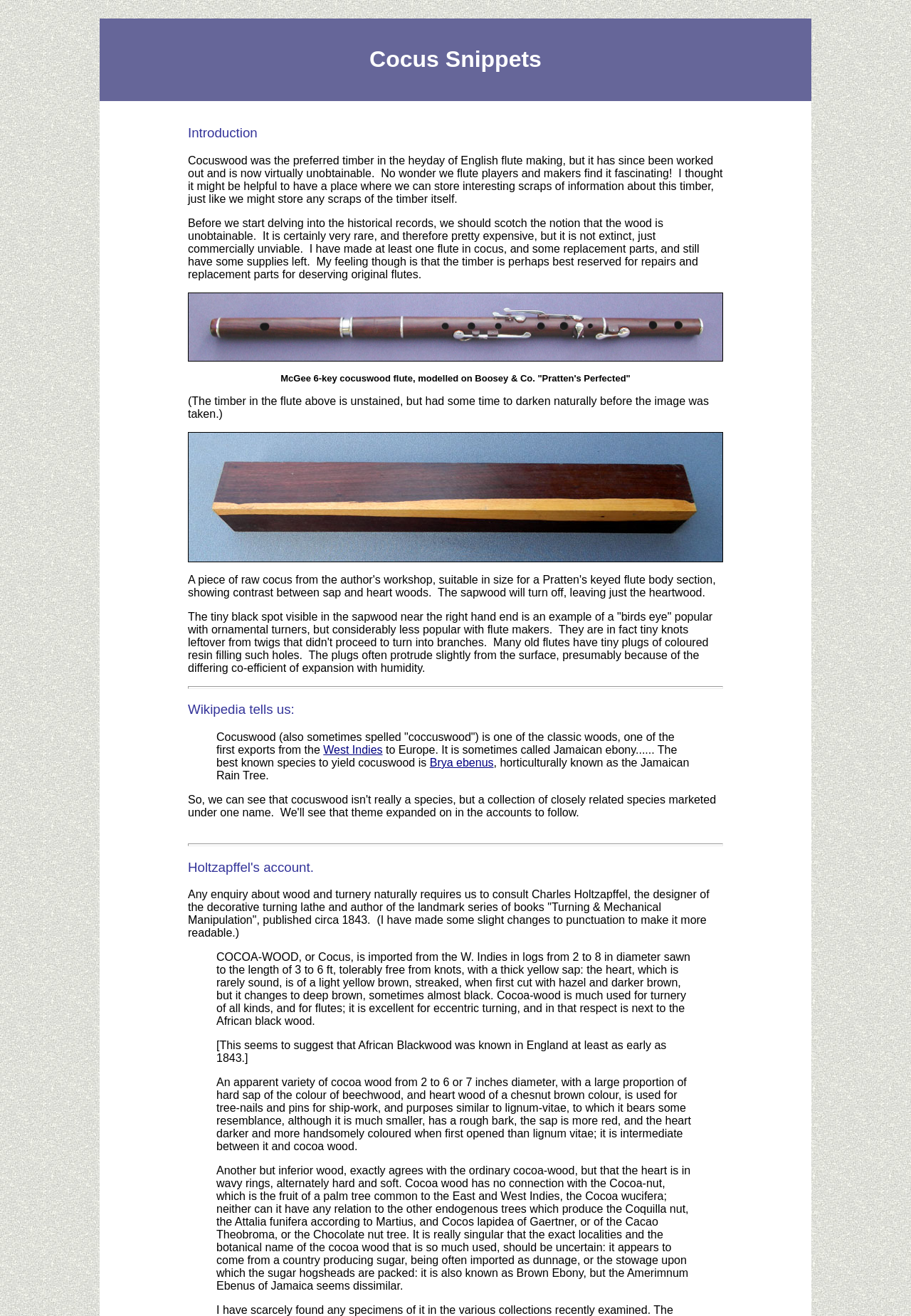What is the main topic of this webpage?
Please give a detailed and elaborate answer to the question based on the image.

Based on the webpage content, it is clear that the main topic is about cocus wood, its characteristics, and its uses. The webpage provides detailed information about cocus wood, including its history, properties, and applications.